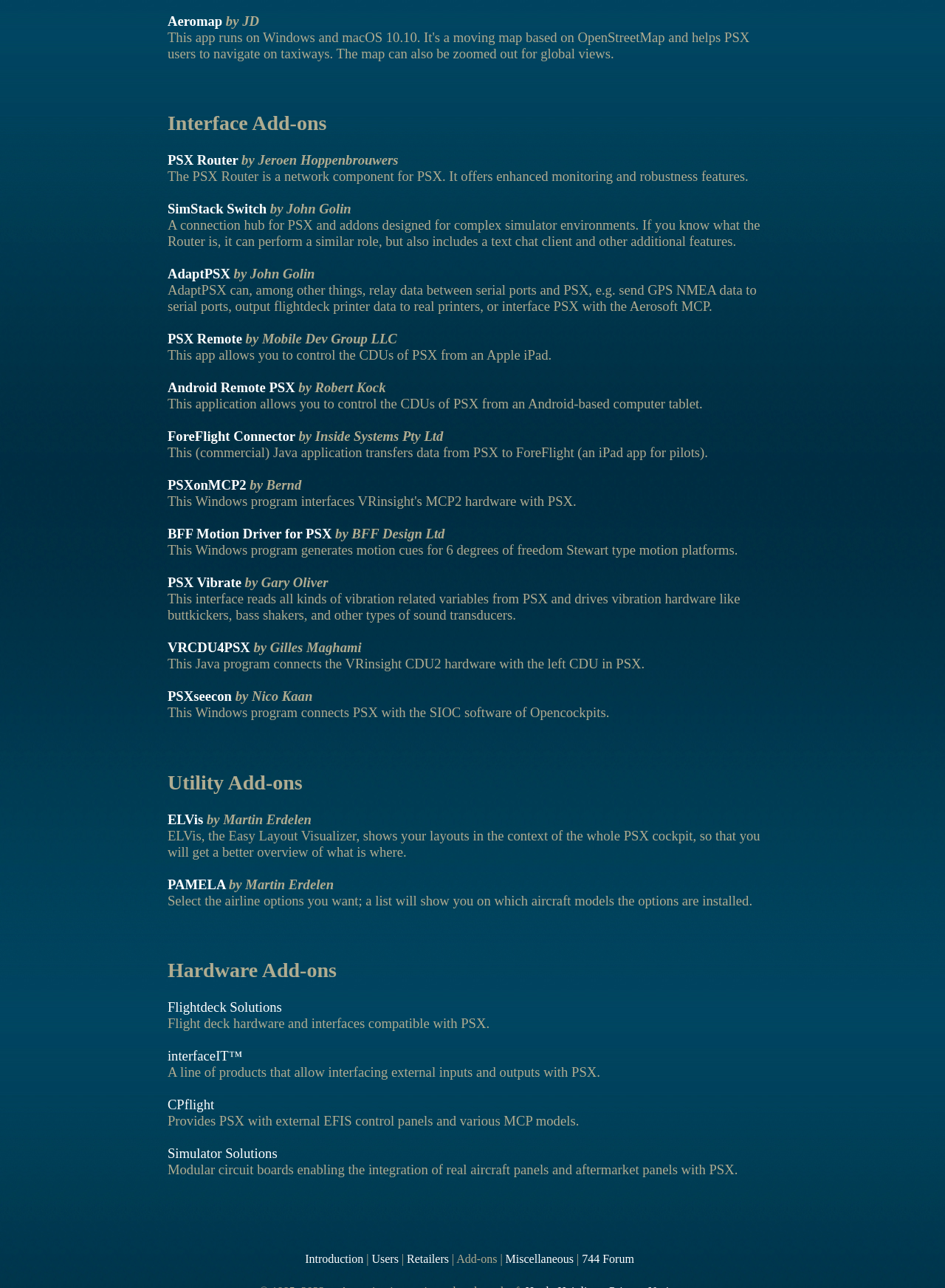What is the purpose of the ELVis application?
Answer the question using a single word or phrase, according to the image.

Easy Layout Visualizer